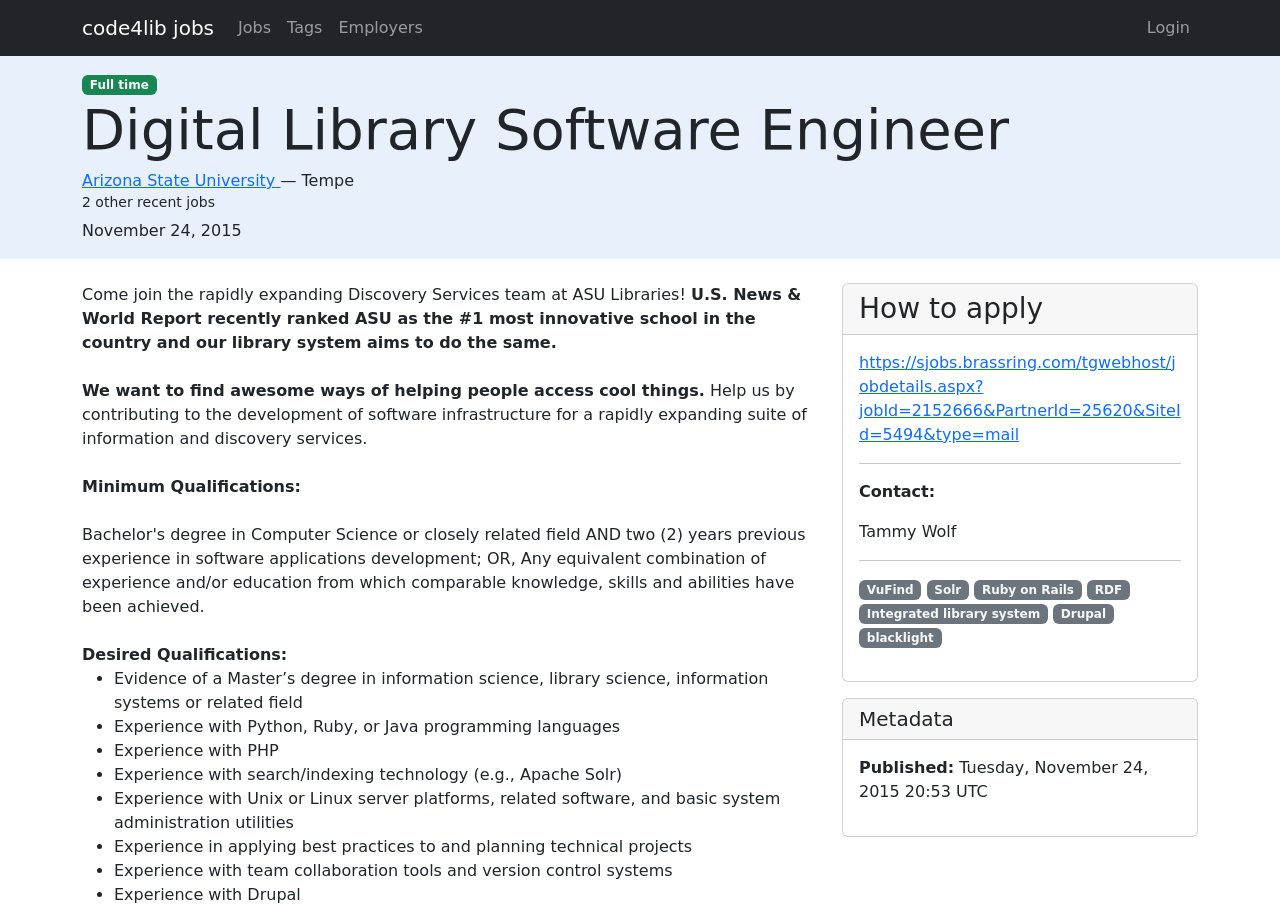What is the job title of the job posting?
Using the screenshot, give a one-word or short phrase answer.

Digital Library Software Engineer